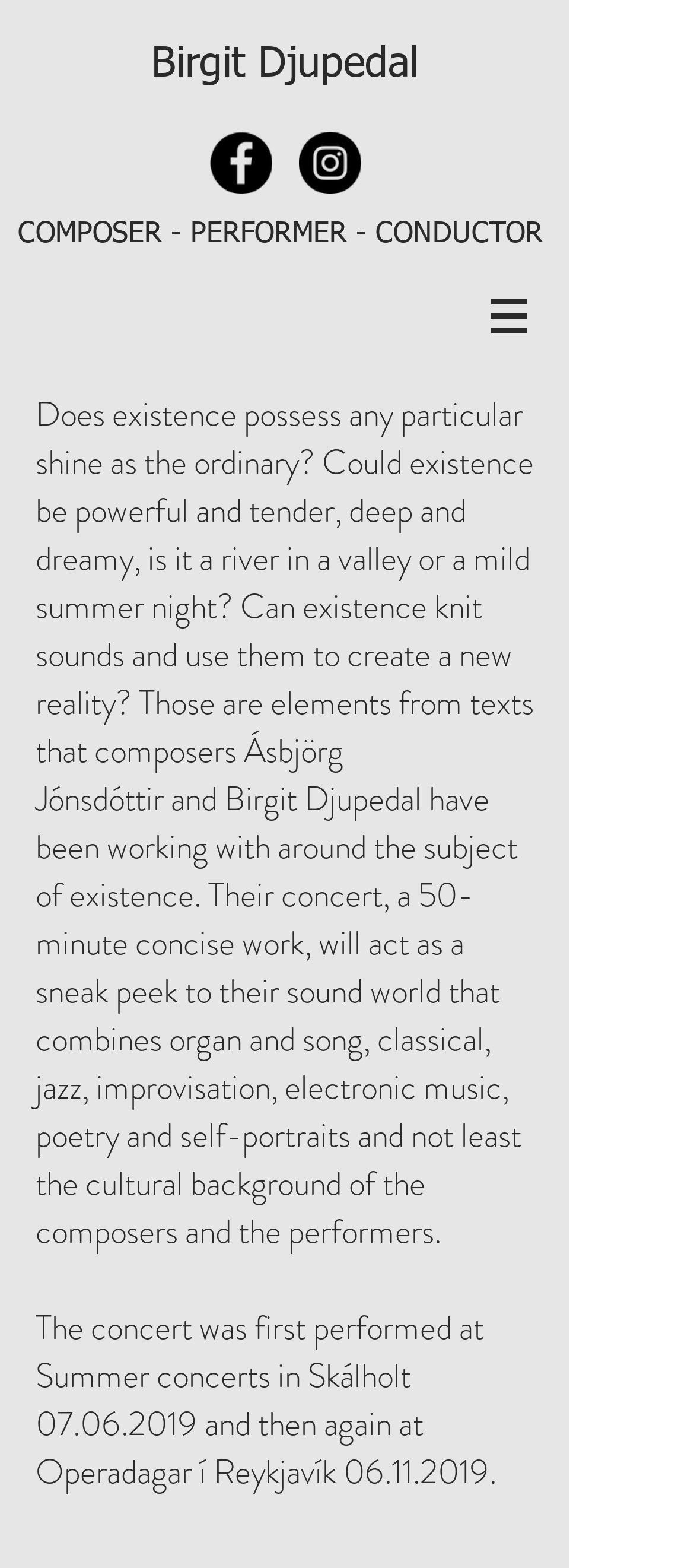What is the profession of Birgit Djupedal?
Could you please answer the question thoroughly and with as much detail as possible?

Based on the text, Birgit Djupedal is mentioned as a composer, along with Ásbjörg Jónsdóttir, in the context of a concert they worked on together.